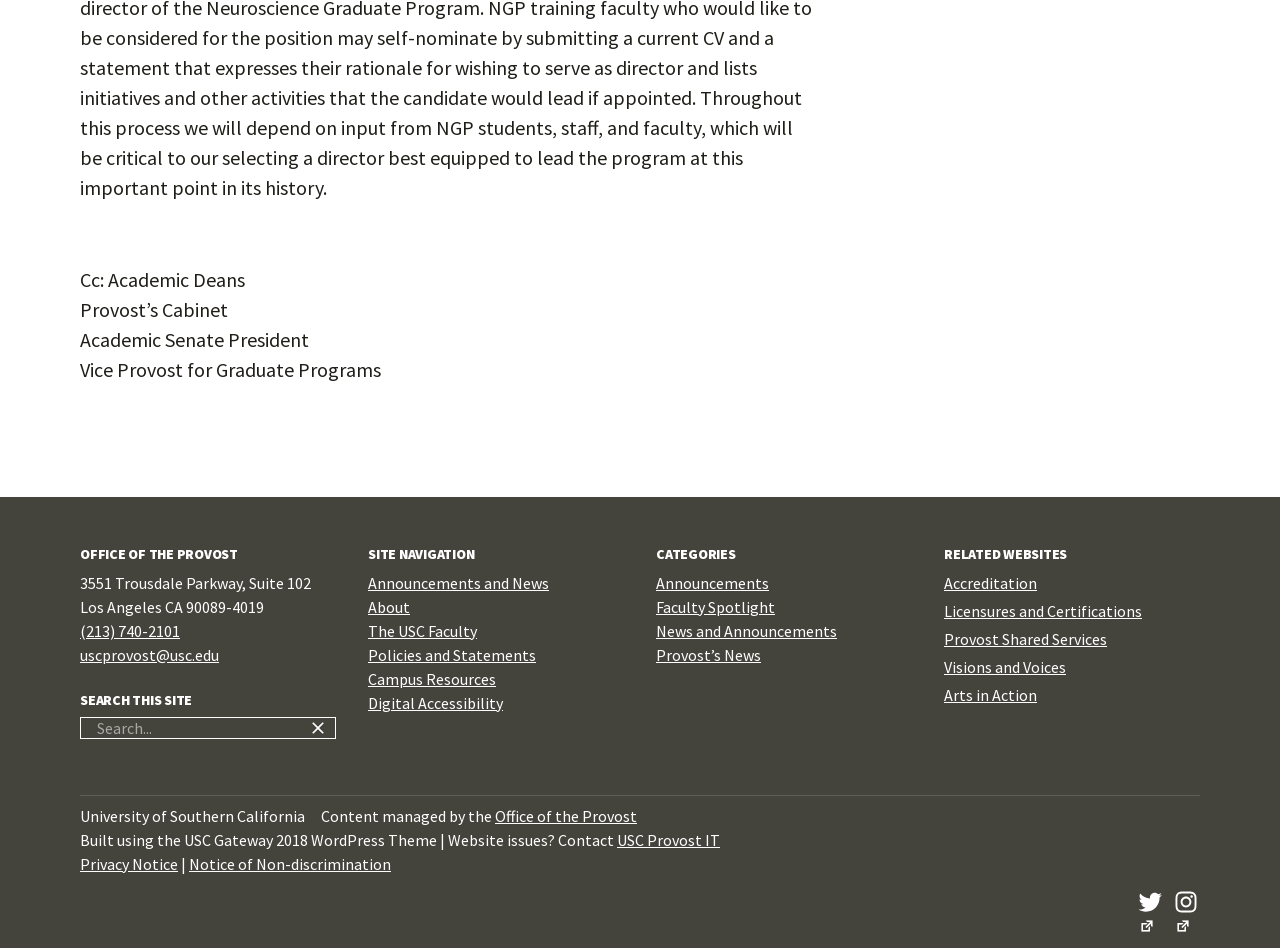Can you specify the bounding box coordinates for the region that should be clicked to fulfill this instruction: "Sign in to the website".

None